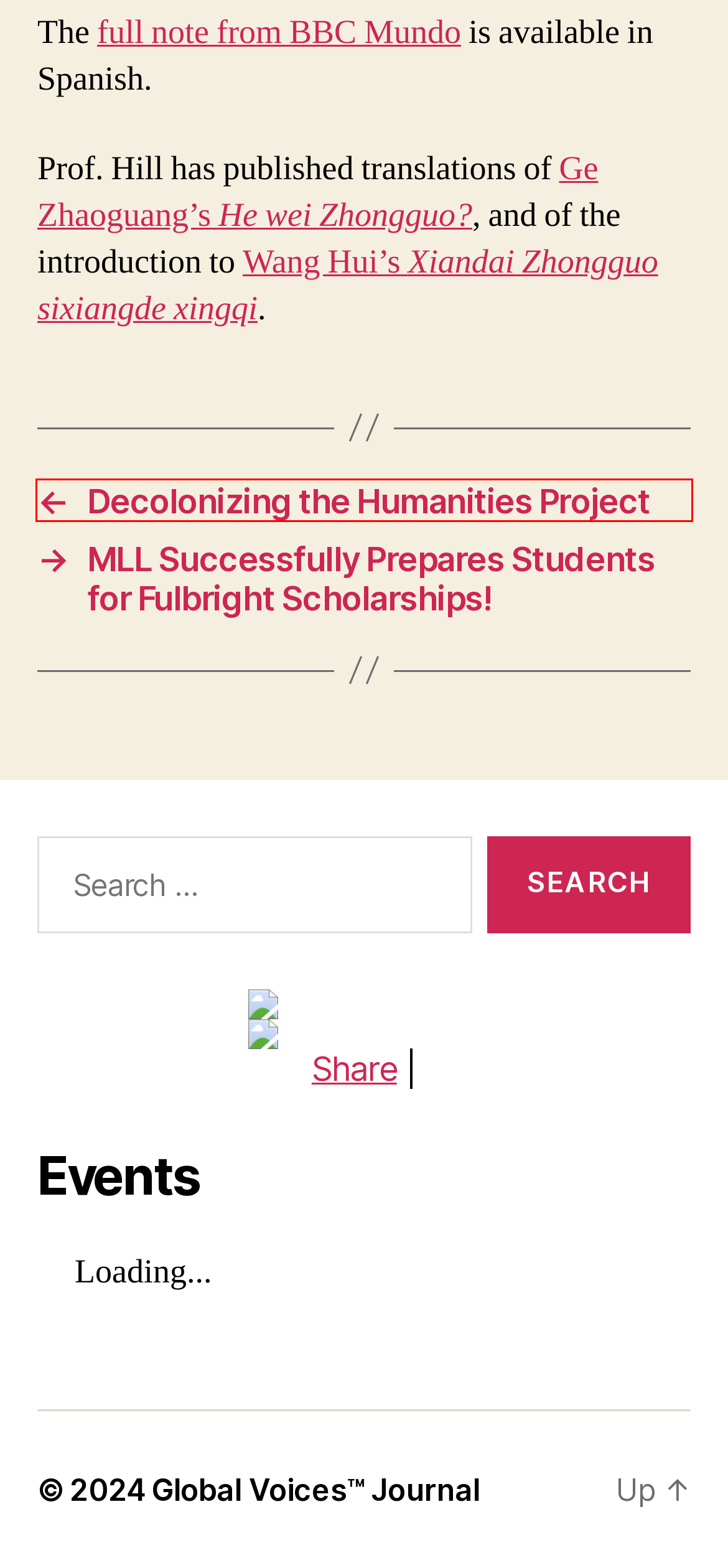Assess the screenshot of a webpage with a red bounding box and determine which webpage description most accurately matches the new page after clicking the element within the red box. Here are the options:
A. Spring 2021 – Global Voices™ Journal
B. jlterukina – Global Voices™ Journal
C. News: Hispanic Studies – Global Voices™ Journal
D. News – Global Voices™ Journal
E. What Is China? — Harvard University Press
F. China from Empire to Nation-State — Harvard University Press
G. MLL Successfully Prepares Students for Fulbright Scholarships! – Global Voices™ Journal
H. Decolonizing the Humanities Project – Global Voices™ Journal

H